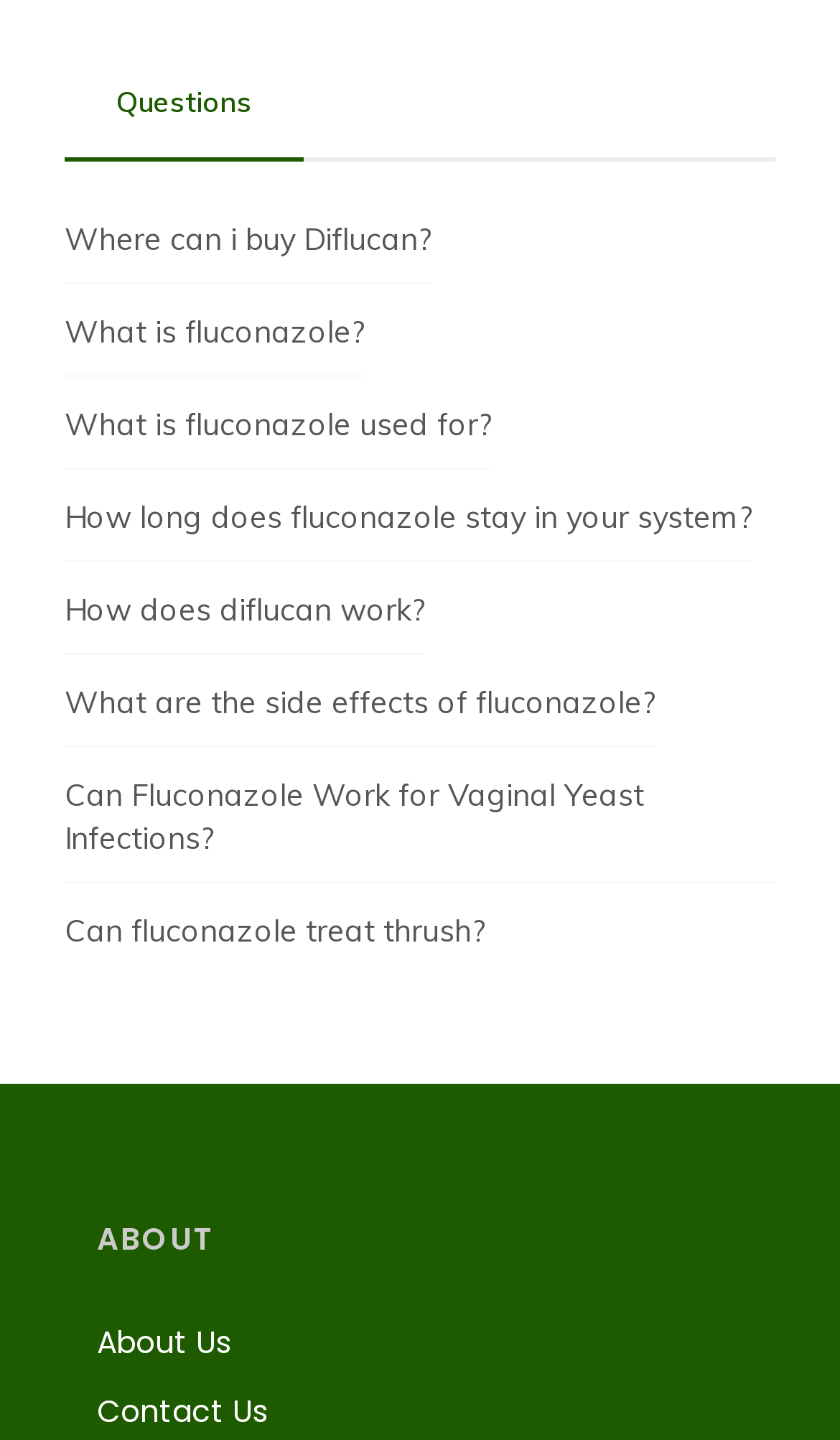What is the text next to the link 'About Us'?
Using the information presented in the image, please offer a detailed response to the question.

I looked at the link 'About Us' and found that the text next to it is 'ABOUT'.